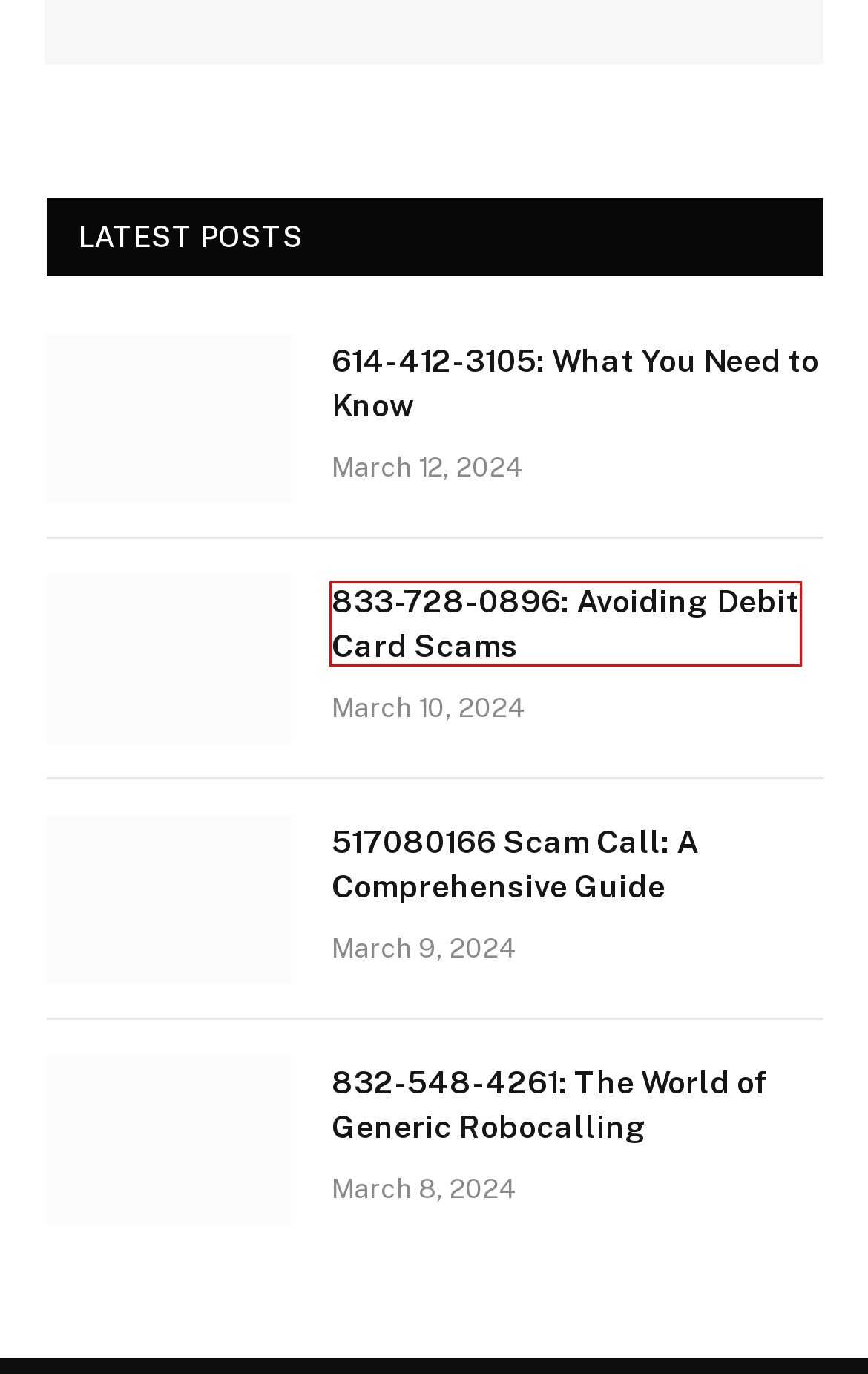Given a screenshot of a webpage featuring a red bounding box, identify the best matching webpage description for the new page after the element within the red box is clicked. Here are the options:
A. Viral Tech Pro - Transforming Tech, Changing Lives.
B. 517080166 Scam Call: A Comprehensive Guide - Viral Tech Pro
C. 832-548-4261: The World of Generic Robocalling - Viral Tech Pro
D. 667-229-0548 Archives - Viral Tech Pro
E. CrackStreams 2.0: Your Ultimate Guide to Free Sports Streaming - Viral Tech Pro
F. 833-728-0896: Avoiding Debit Card Scams - Viral Tech Pro
G. Life Style Archives - Viral Tech Pro
H. 614-412-3105: What You Need to Know - Viral Tech Pro

F